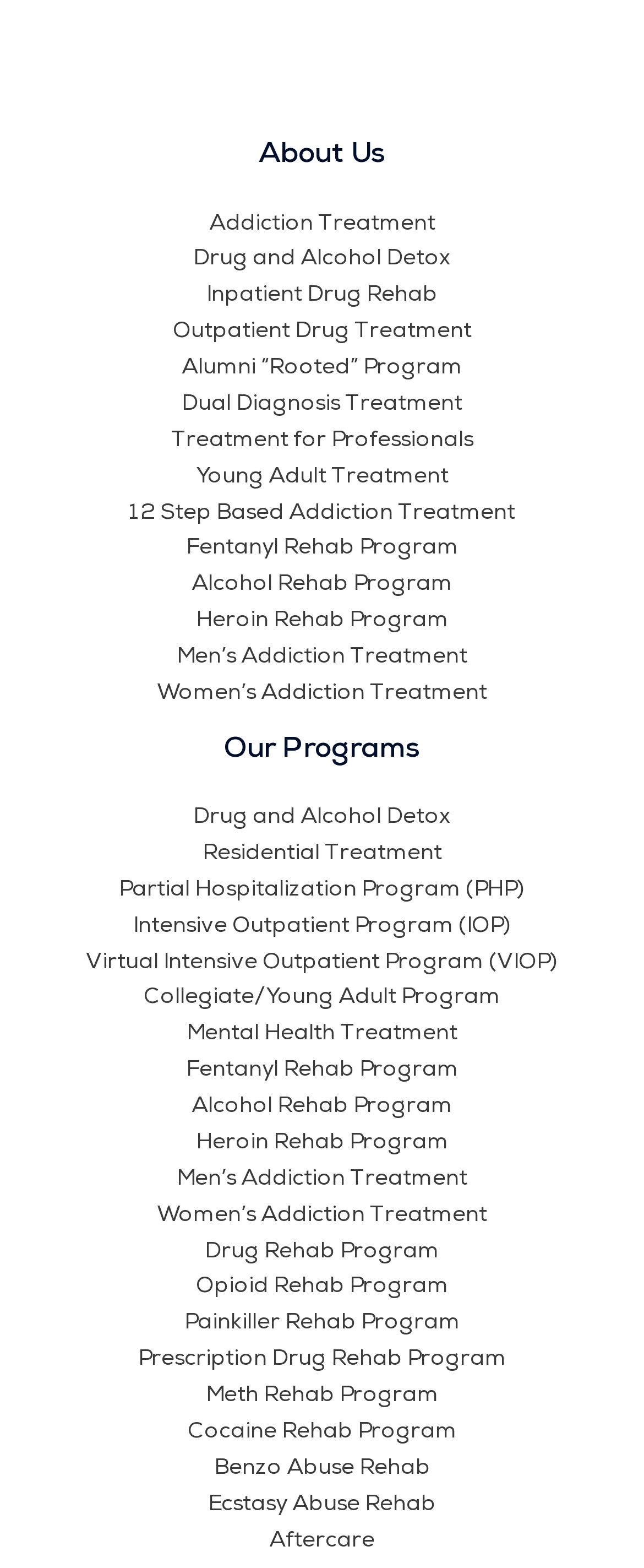Please determine the bounding box coordinates for the element that should be clicked to follow these instructions: "Navigate to 'Addiction Treatment'".

[0.324, 0.133, 0.676, 0.15]